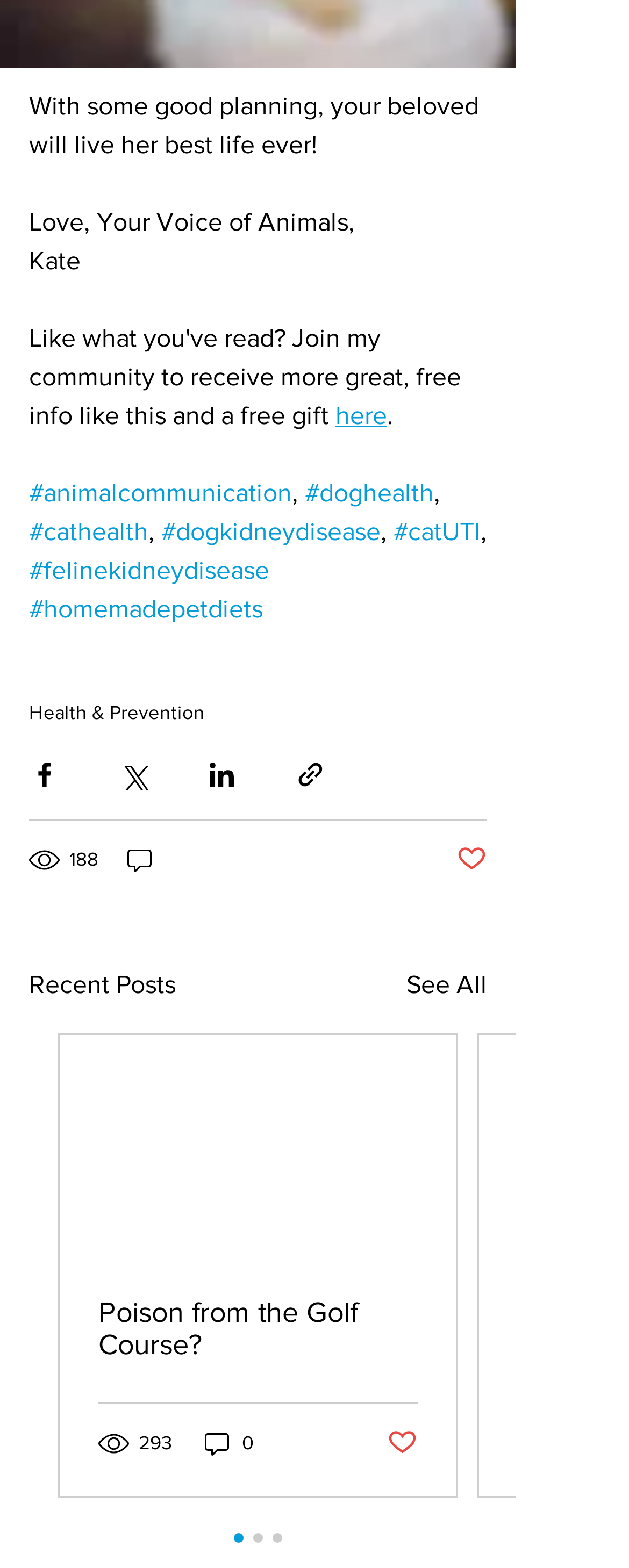Respond with a single word or phrase to the following question:
What is the title of the section below the post?

Recent Posts